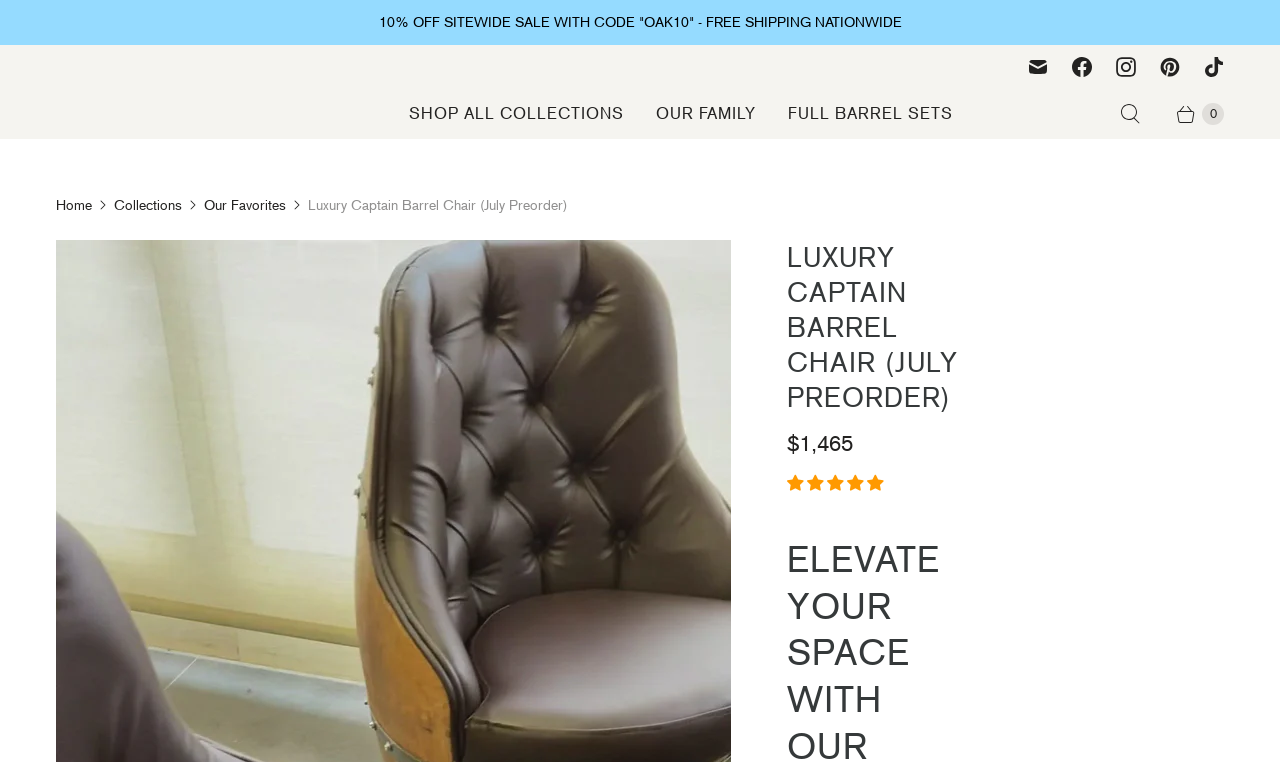What is the rating of the Luxury Captain Barrel Chair?
Please use the image to provide a one-word or short phrase answer.

5.00 stars